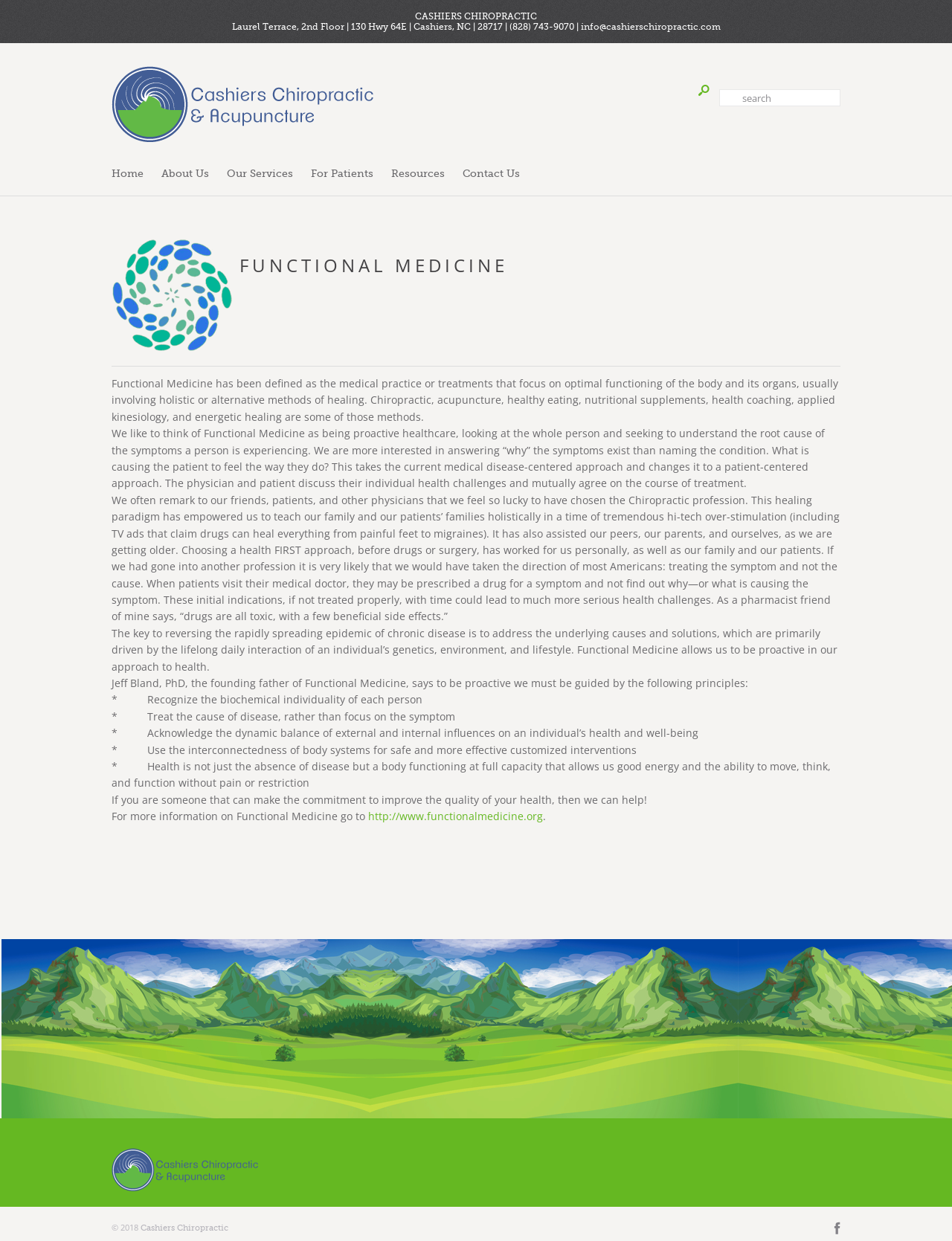Locate the bounding box of the user interface element based on this description: "Cashiers Chiropractic".

[0.148, 0.985, 0.24, 0.993]